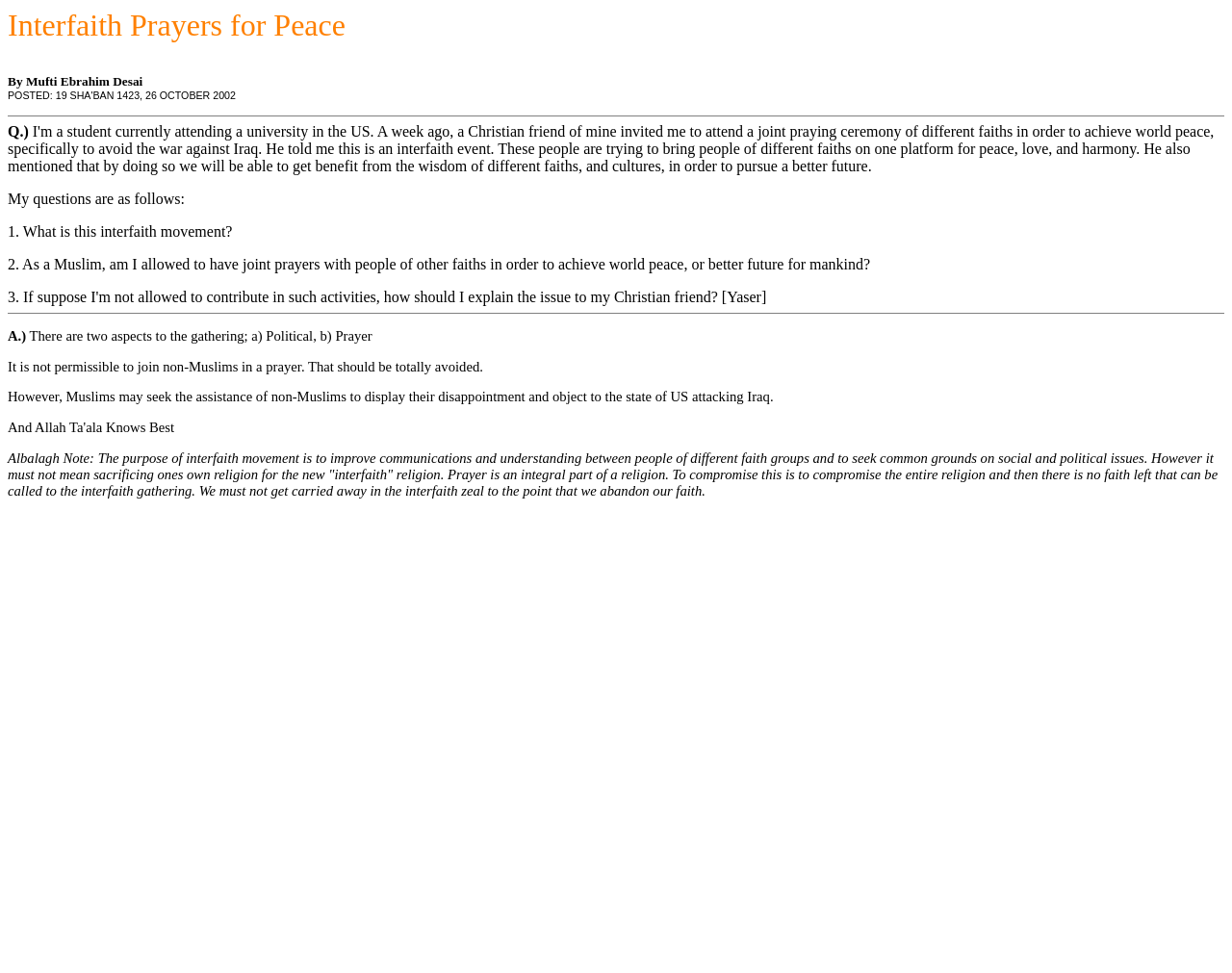Respond to the question below with a single word or phrase:
Who wrote the response to the question?

Mufti Ebrahim Desai